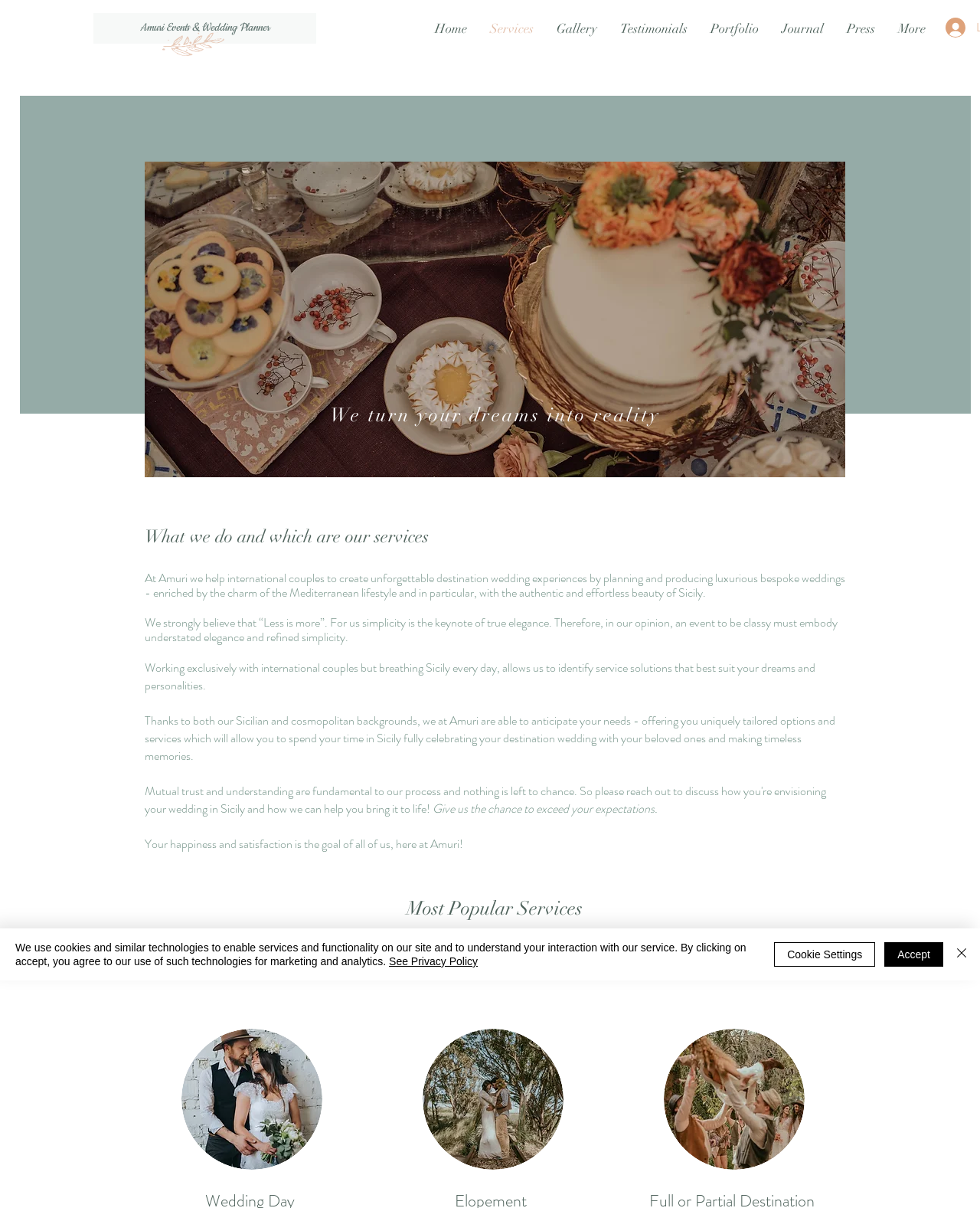Answer the following query concisely with a single word or phrase:
What is the goal of Amuri's team?

Client happiness